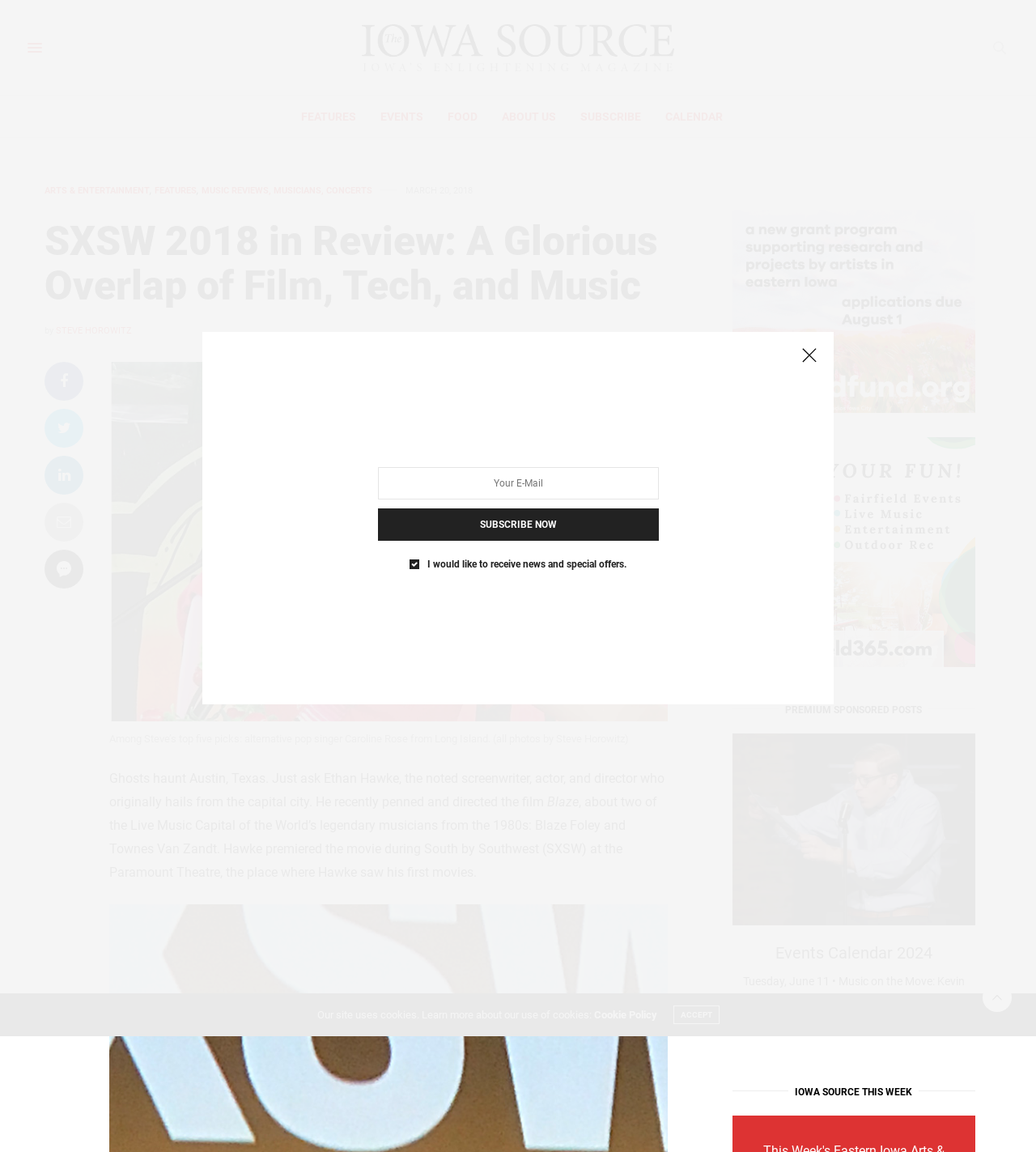Provide the bounding box coordinates, formatted as (top-left x, top-left y, bottom-right x, bottom-right y), with all values being floating point numbers between 0 and 1. Identify the bounding box of the UI element that matches the description: Music Reviews, Musicians, Concerts

[0.195, 0.162, 0.359, 0.169]